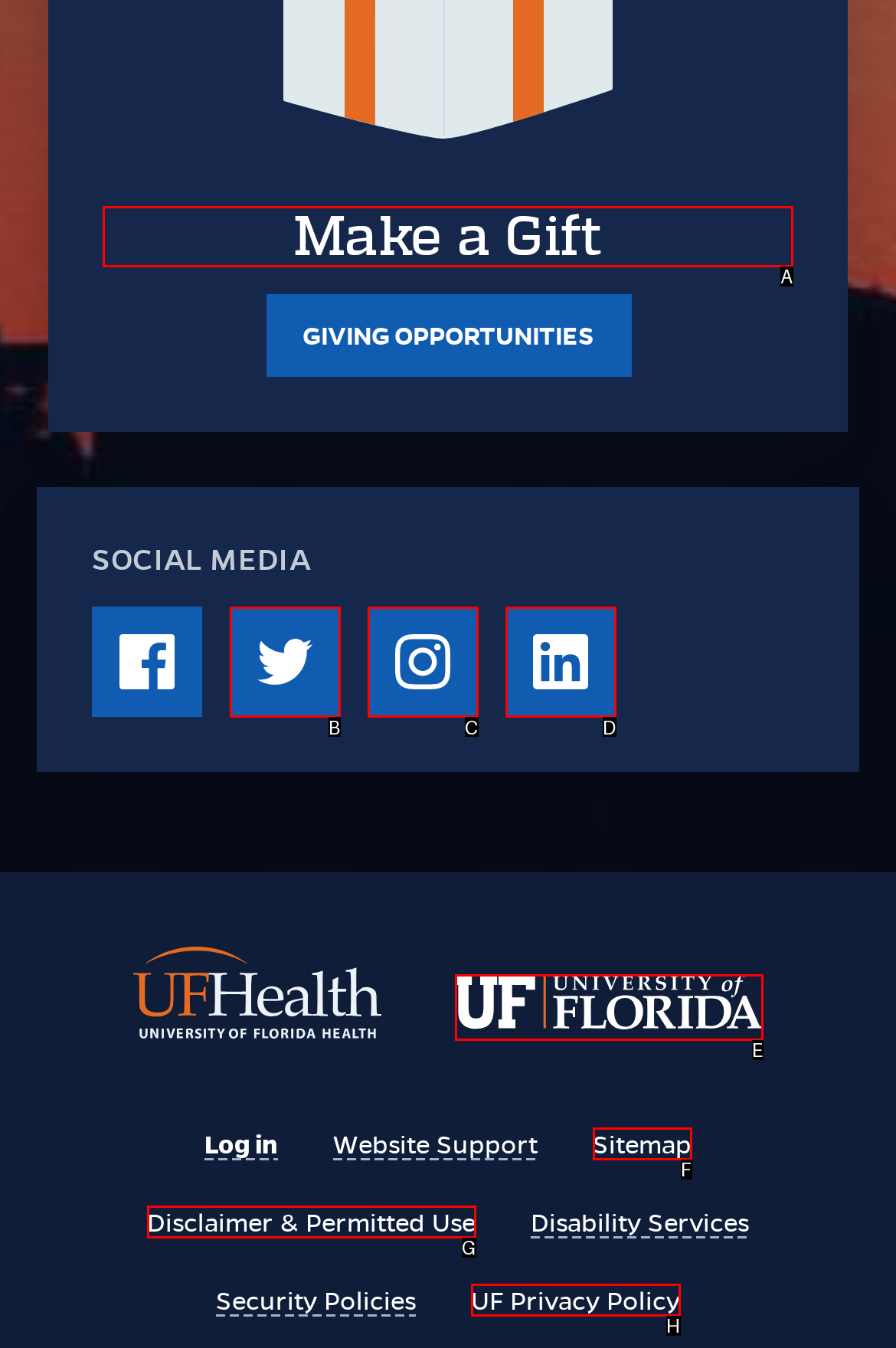Identify the letter of the option that should be selected to accomplish the following task: Click on 'Make a Gift'. Provide the letter directly.

A